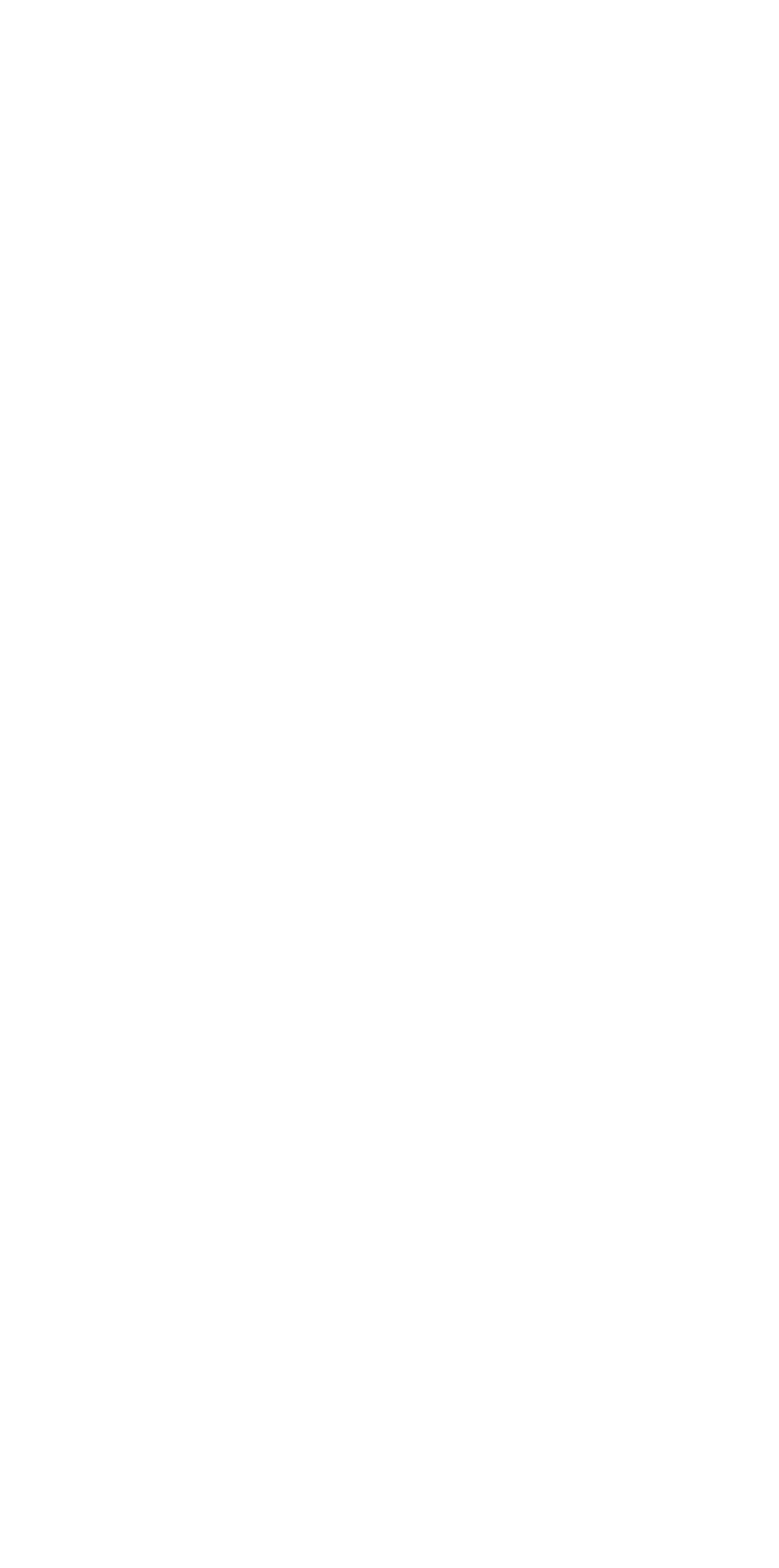Determine the bounding box coordinates for the area that should be clicked to carry out the following instruction: "Type email address".

[0.108, 0.518, 0.735, 0.583]